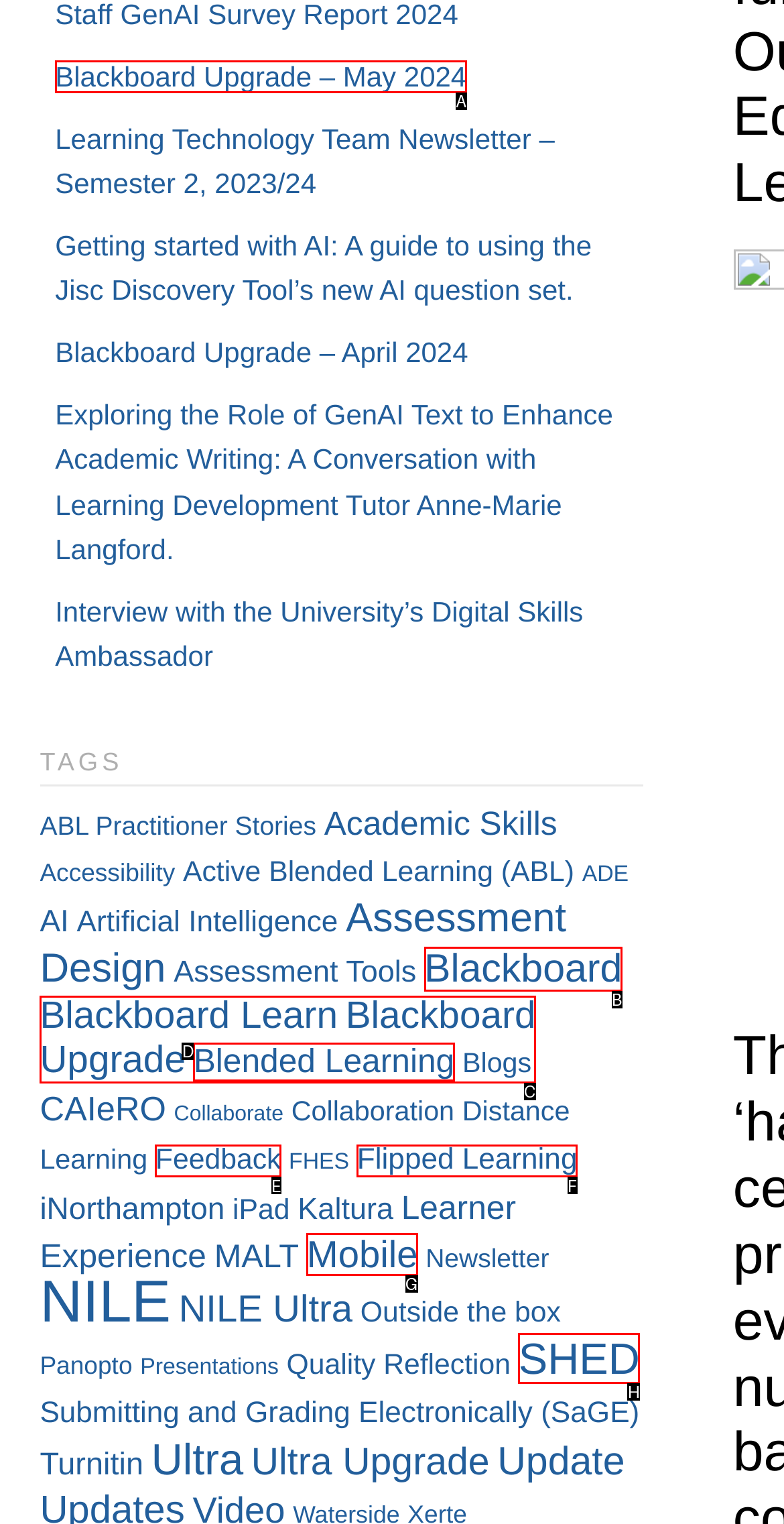Find the option that aligns with: Blackboard Upgrade – May 2024
Provide the letter of the corresponding option.

A